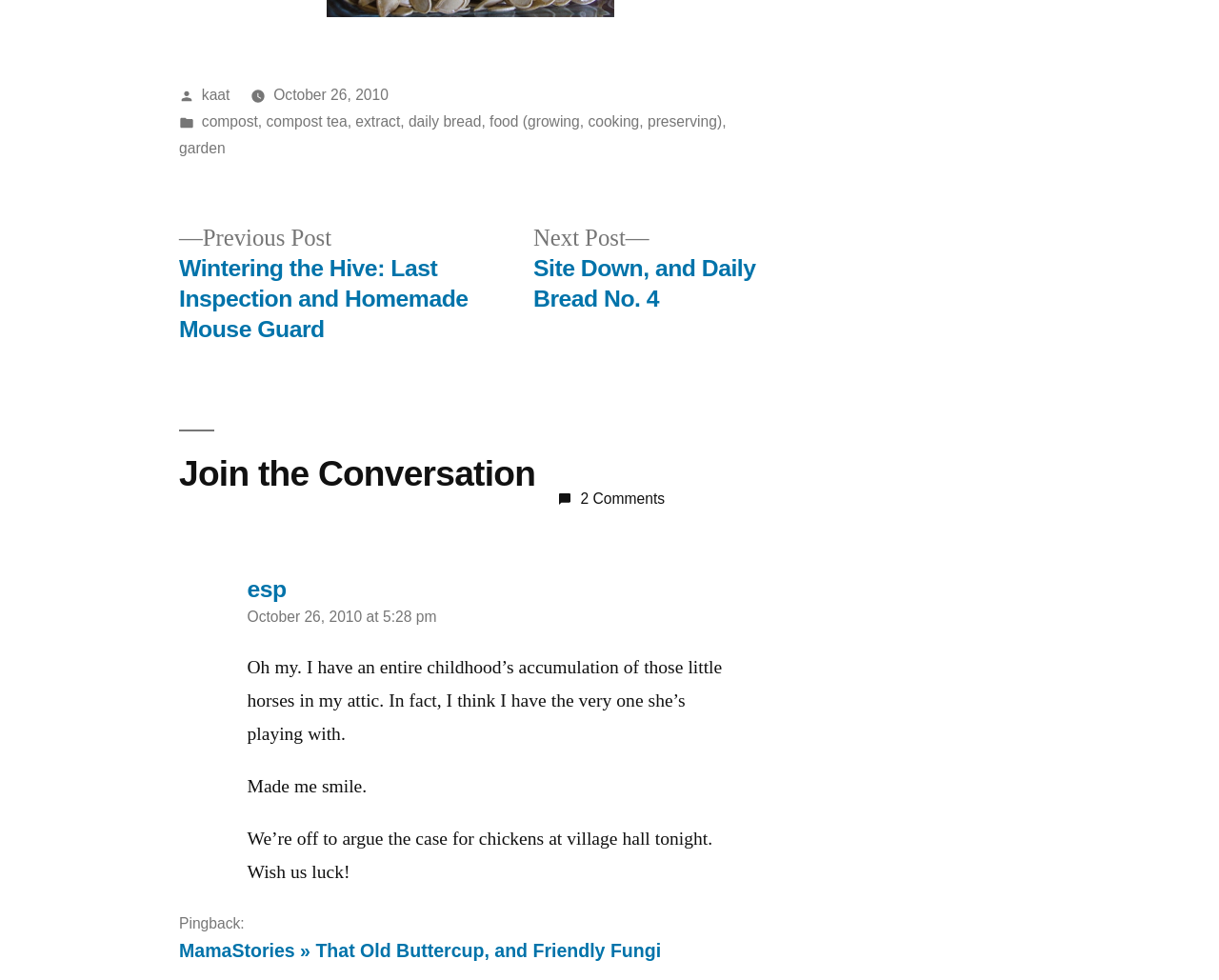Please identify the bounding box coordinates of the element's region that needs to be clicked to fulfill the following instruction: "Click on the 'esp says:' link". The bounding box coordinates should consist of four float numbers between 0 and 1, i.e., [left, top, right, bottom].

[0.203, 0.587, 0.625, 0.616]